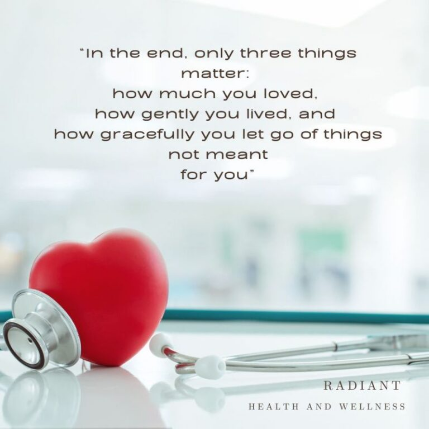Use a single word or phrase to answer the question:
What is emphasized at the bottom of the image?

Radiant Health and Wellness